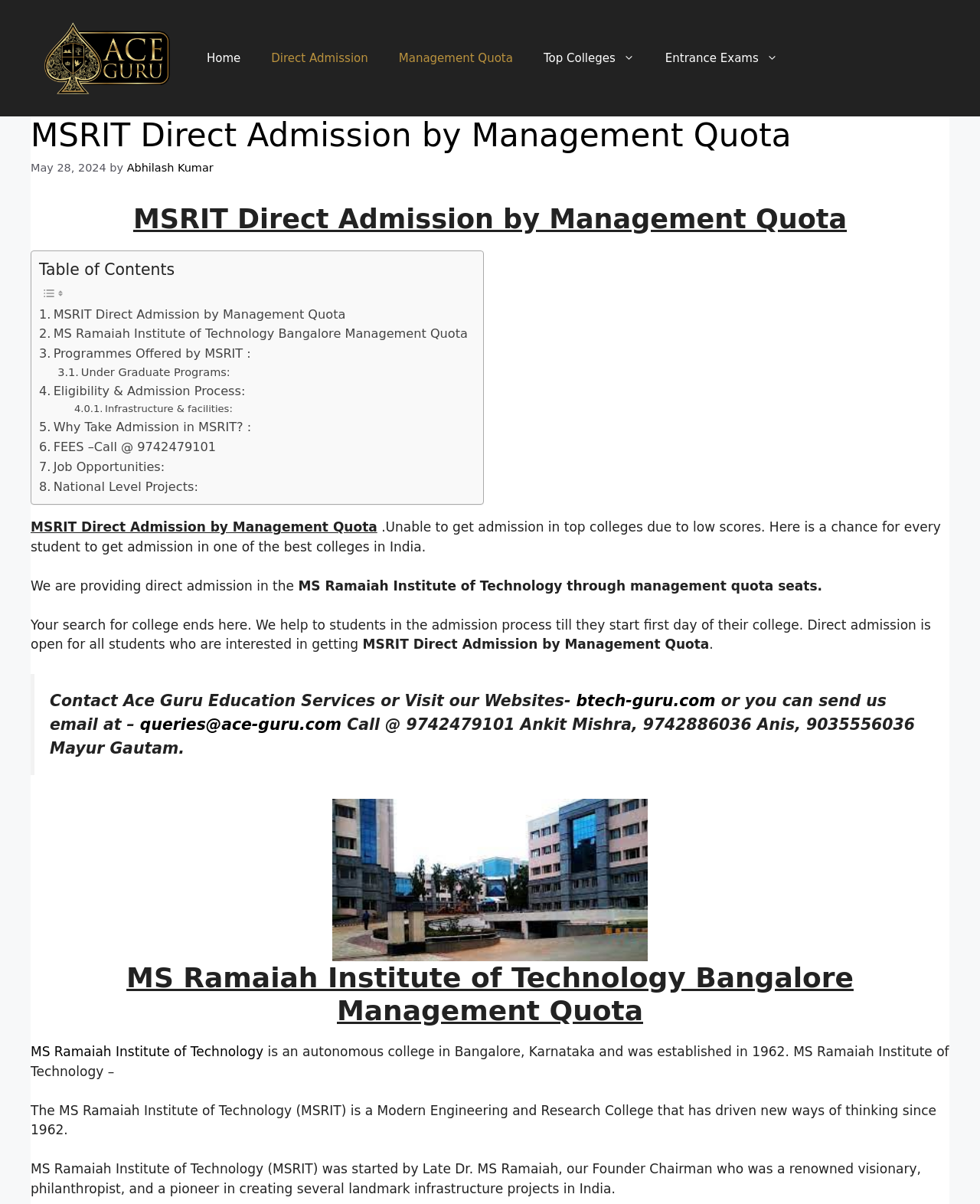Highlight the bounding box coordinates of the region I should click on to meet the following instruction: "Click on the 'Entrance Exams' link".

[0.663, 0.029, 0.809, 0.067]